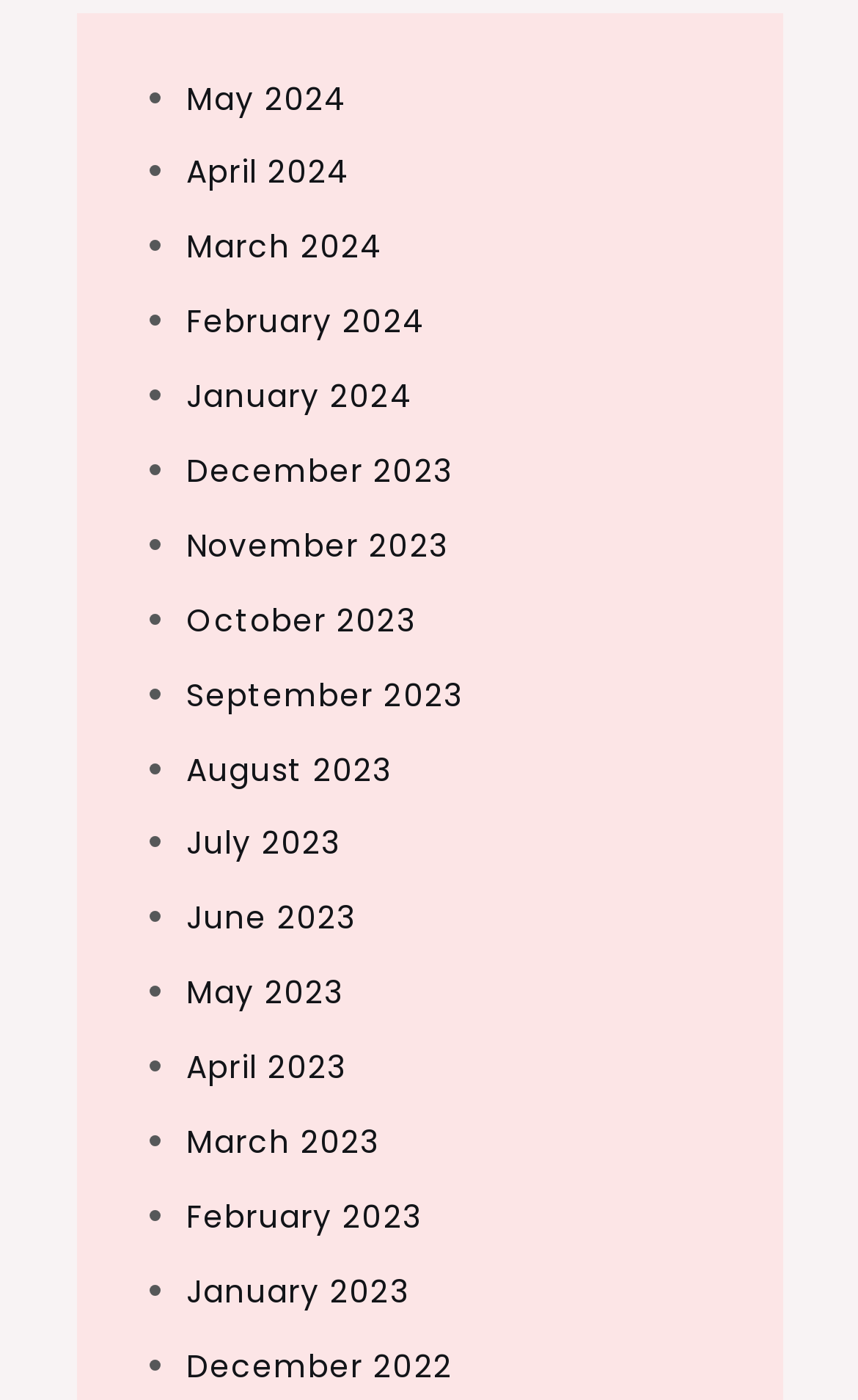Based on the visual content of the image, answer the question thoroughly: What is the latest month listed?

I looked at the list of links and found that the first link is 'May 2024', which is the latest month listed.